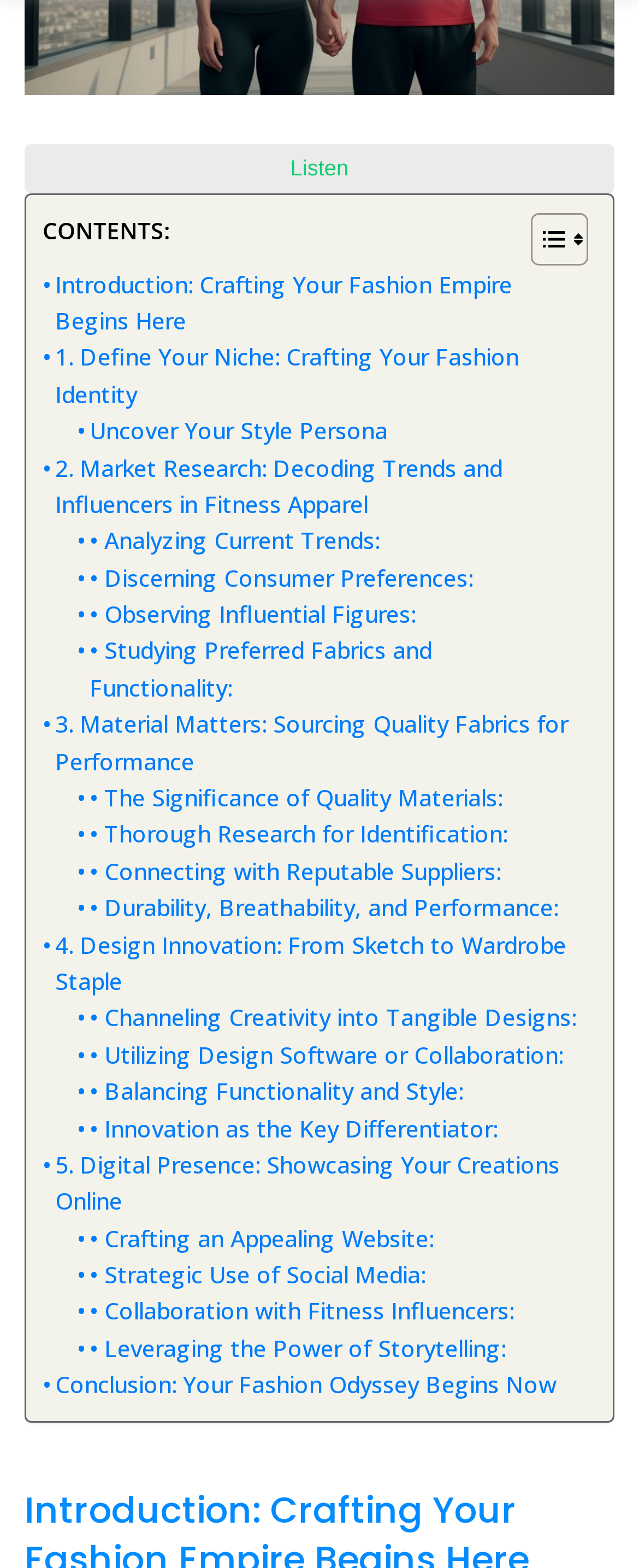Highlight the bounding box coordinates of the region I should click on to meet the following instruction: "Click the 'Listen' button".

[0.038, 0.092, 0.962, 0.123]